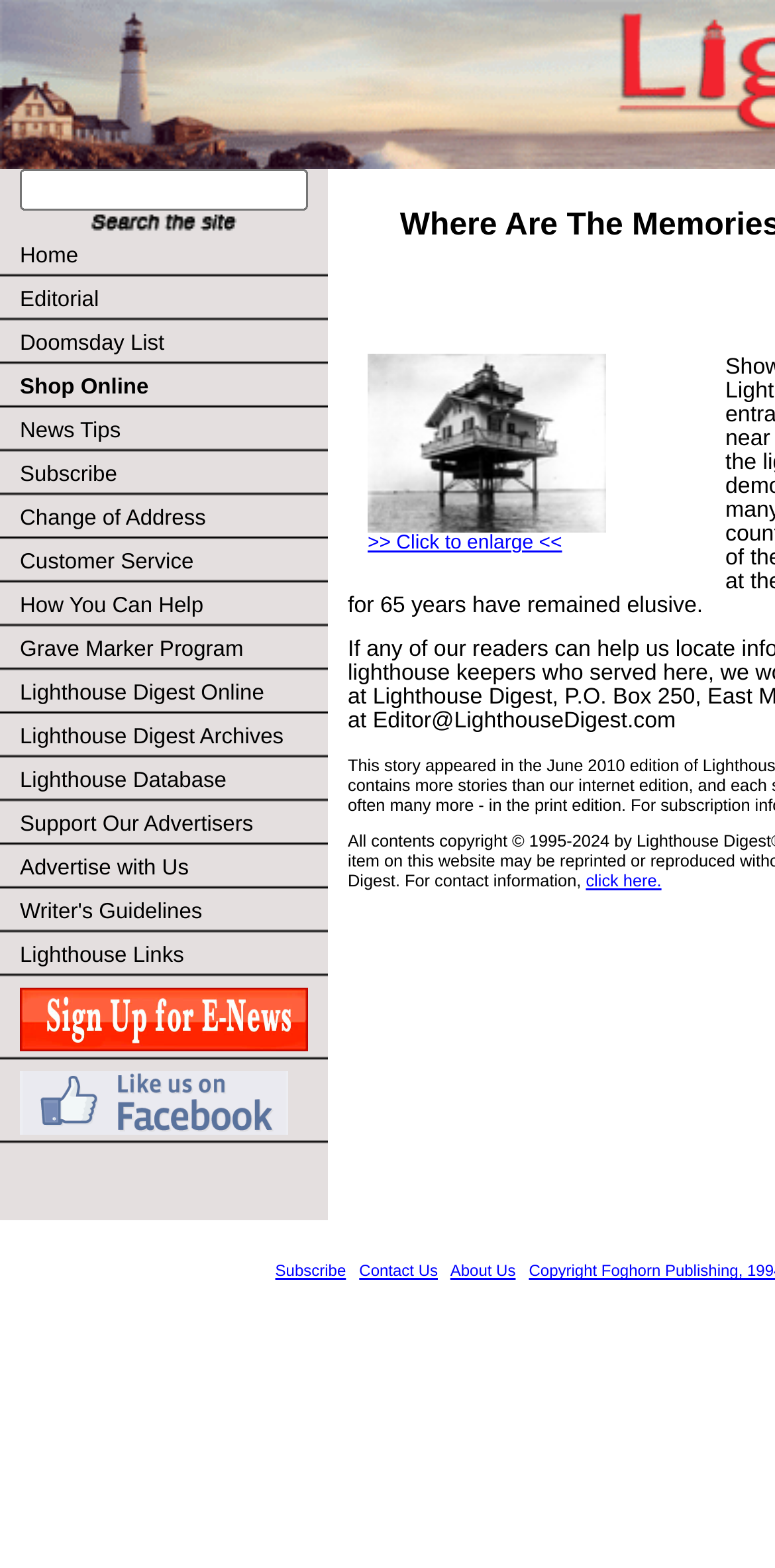Look at the image and give a detailed response to the following question: What is the function of the 'Subscribe' button?

The 'Subscribe' button is located at the top of the webpage, and it allows users to subscribe to the website's content, likely to receive updates or newsletters. The presence of this button suggests that the website offers some kind of subscription-based service.